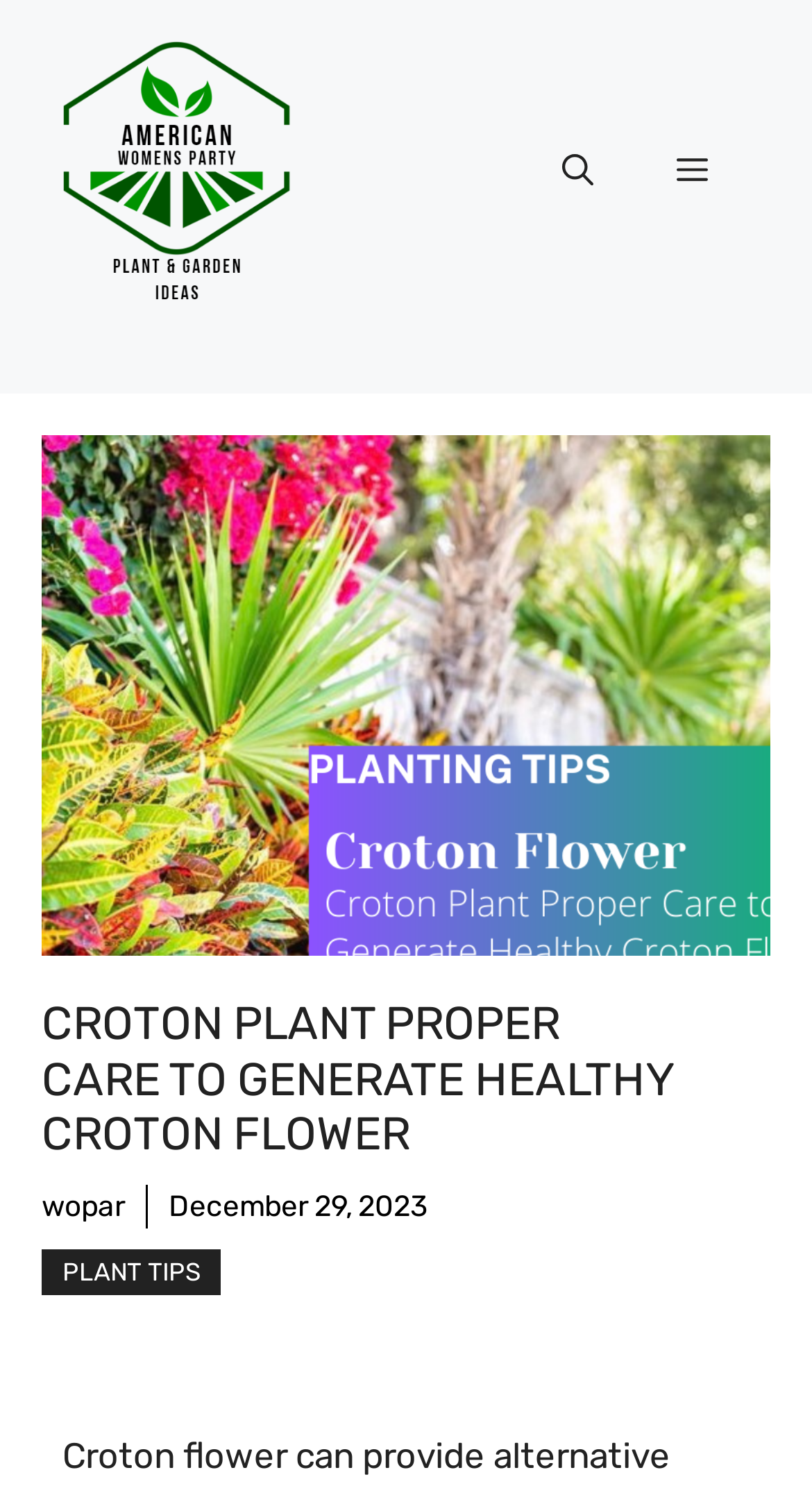What is the date mentioned on this webpage?
Provide a thorough and detailed answer to the question.

The date 'December 29, 2023' is mentioned on the webpage, as indicated by the time element with the StaticText 'December 29, 2023'.